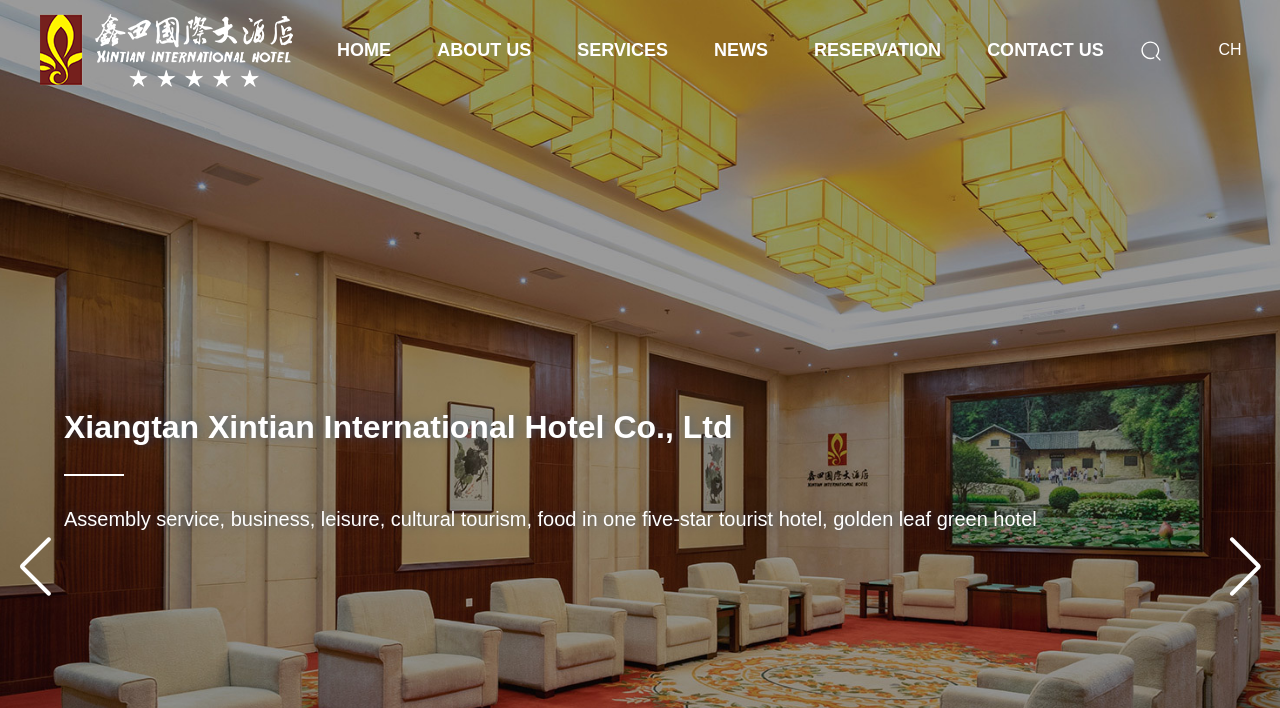What is the purpose of the two buttons at the bottom?
Using the image as a reference, deliver a detailed and thorough answer to the question.

The two buttons, Previous slide and Next slide, are located at the bottom of the webpage, suggesting that they are used to navigate through a slideshow or a series of images.